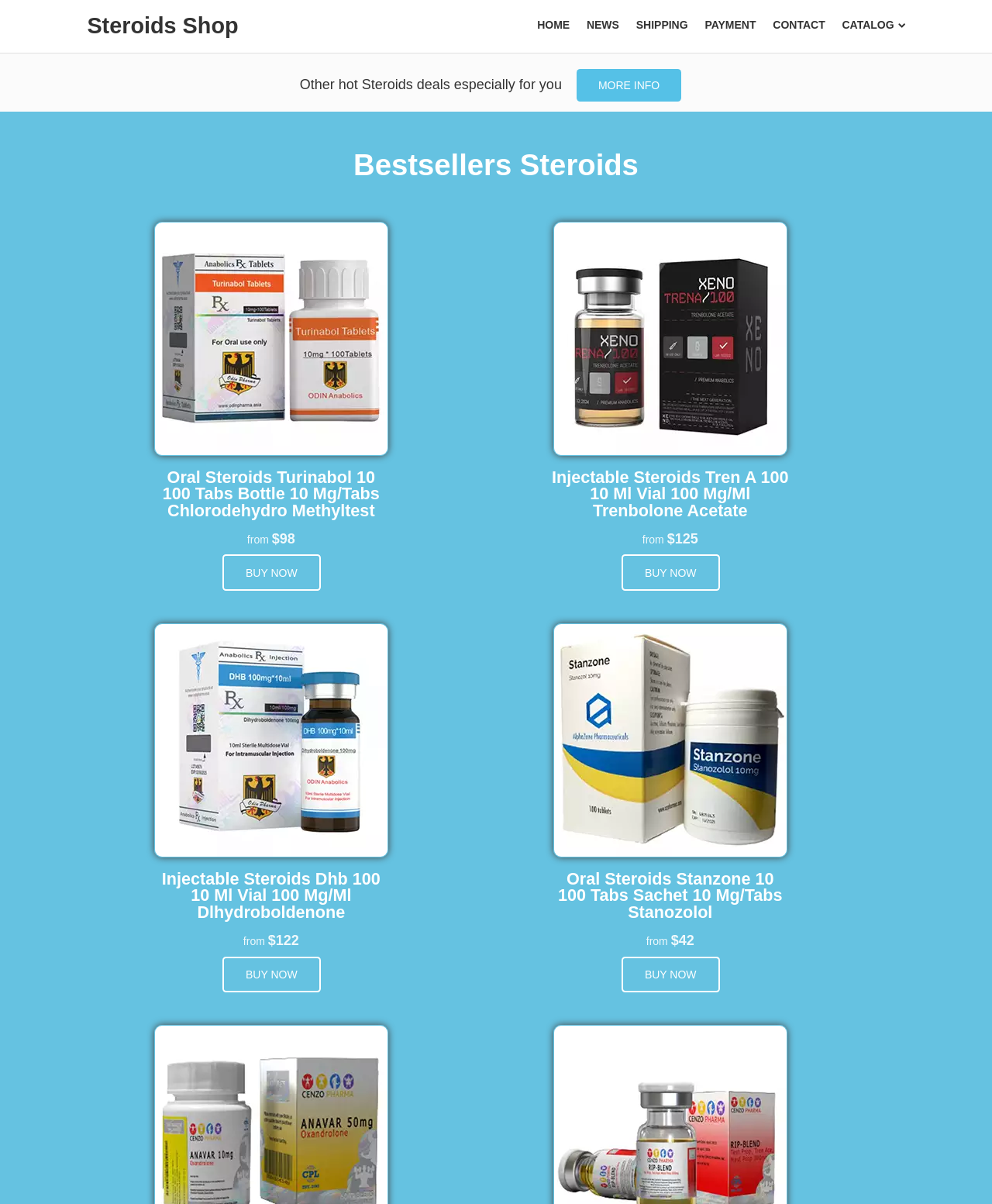Offer a comprehensive description of the webpage’s content and structure.

This webpage is an online steroids shop, specifically showcasing Xt Labs Tremboplex products. At the top, there are seven navigation links: "Steroids Shop", "HOME", "NEWS", "SHIPPING", "PAYMENT", "CONTACT", and "CATALOG". Below these links, there is a promotional message "Other hot Steroids deals especially for you".

The main content of the page is divided into four sections, each featuring a different steroid product. The first section is for "Oral Steroids Turinabol 10", which includes an image of the product, a heading with the product name and description, and a price tag of $98. There is also a "BUY NOW" link below the price.

To the right of the first section is the second section, featuring "Injectable Steroids Tren A 100". This section has a similar layout to the first one, with an image, heading, price tag of $125, and a "BUY NOW" link.

Below the first two sections are the third and fourth sections, featuring "Injectable Steroids Dhb 100" and "Oral Steroids Stanzone 10", respectively. Each of these sections also includes an image, heading, price tag ($122 and $42, respectively), and a "BUY NOW" link.

Overall, the webpage is a product catalog for various steroids, with each product showcased in a separate section and featuring an image, description, price, and a call-to-action "BUY NOW" link.